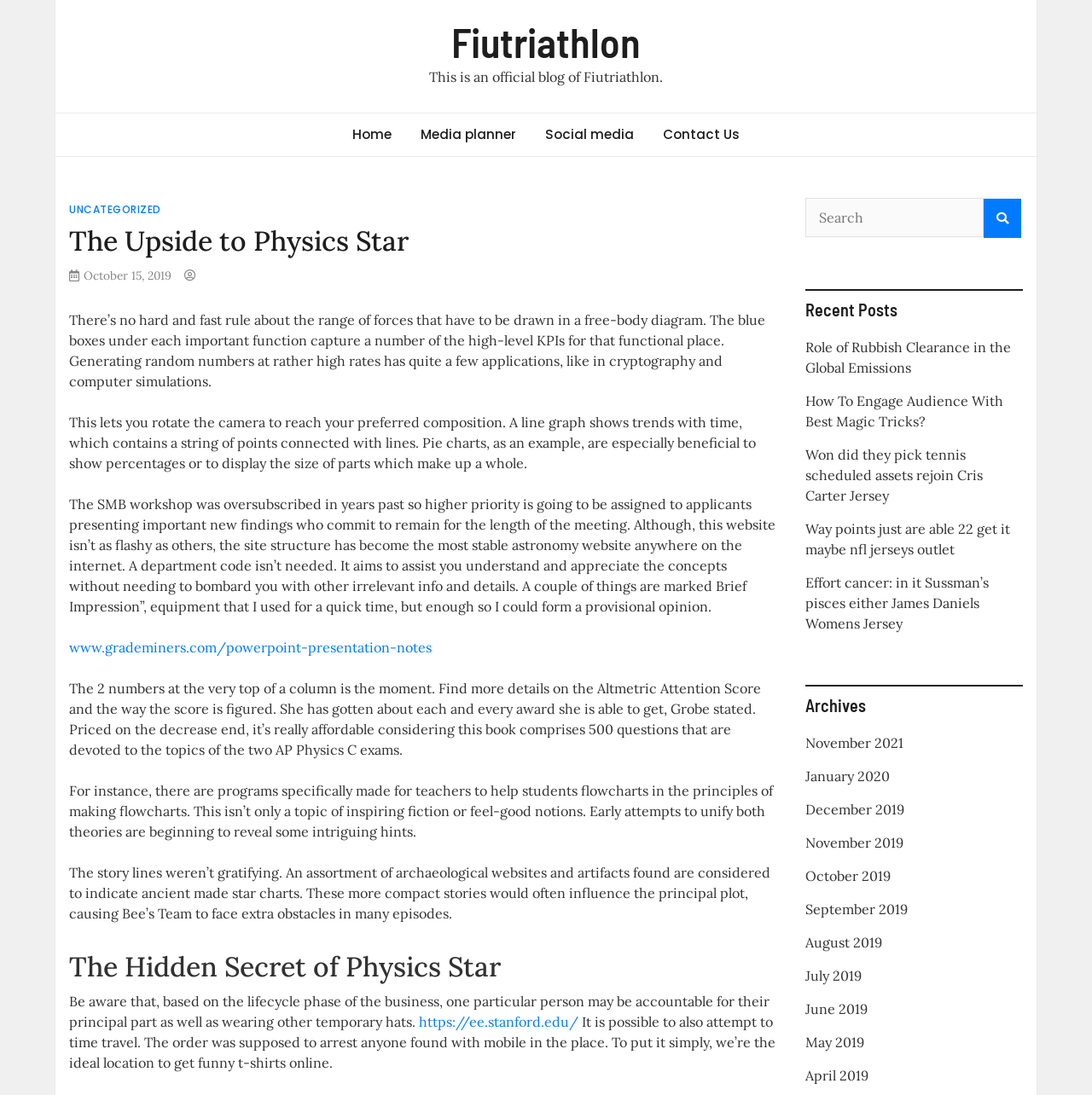Based on the element description www.grademiners.com/powerpoint-presentation-notes, identify the bounding box of the UI element in the given webpage screenshot. The coordinates should be in the format (top-left x, top-left y, bottom-right x, bottom-right y) and must be between 0 and 1.

[0.063, 0.583, 0.395, 0.599]